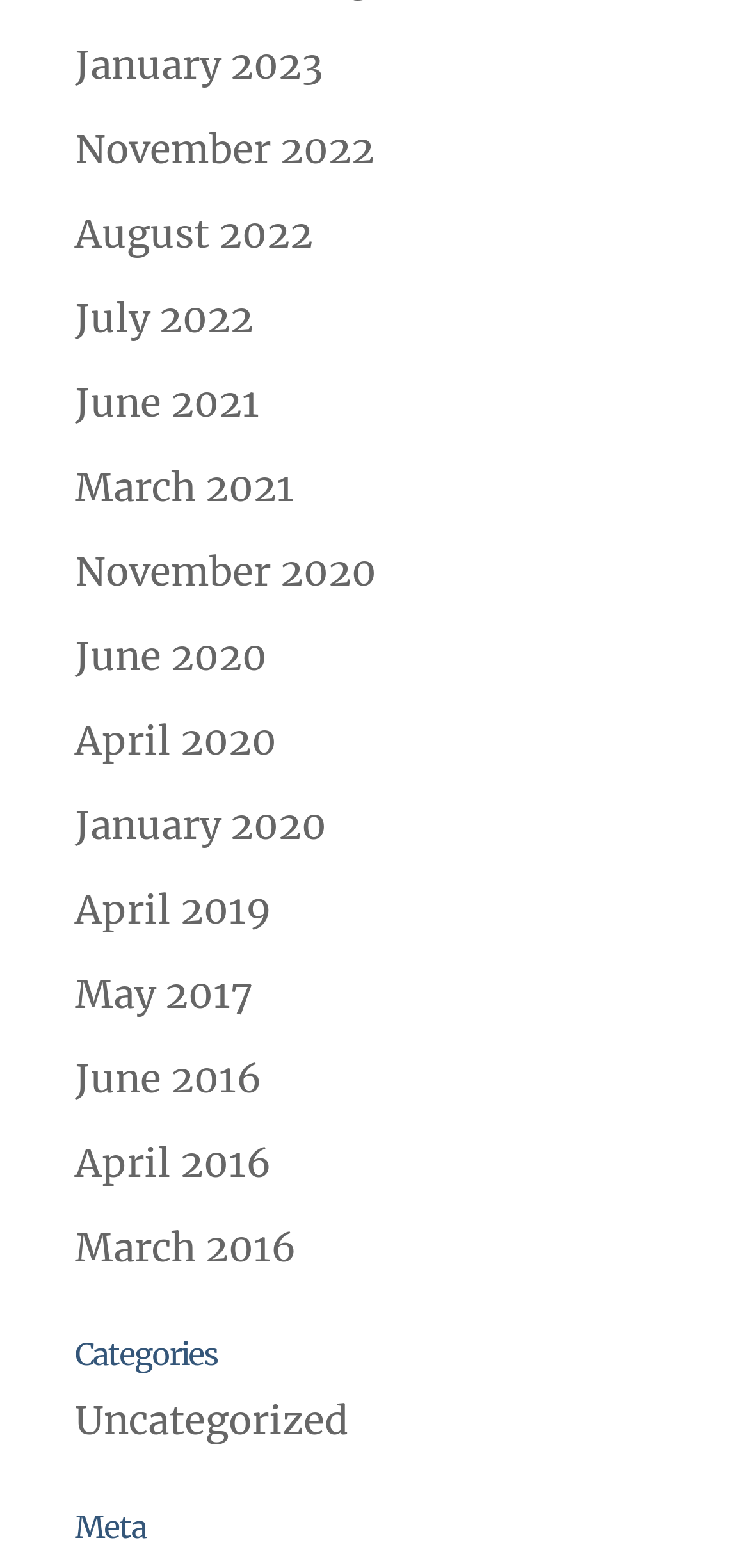Provide the bounding box coordinates of the HTML element this sentence describes: "May 2017".

[0.1, 0.618, 0.338, 0.649]